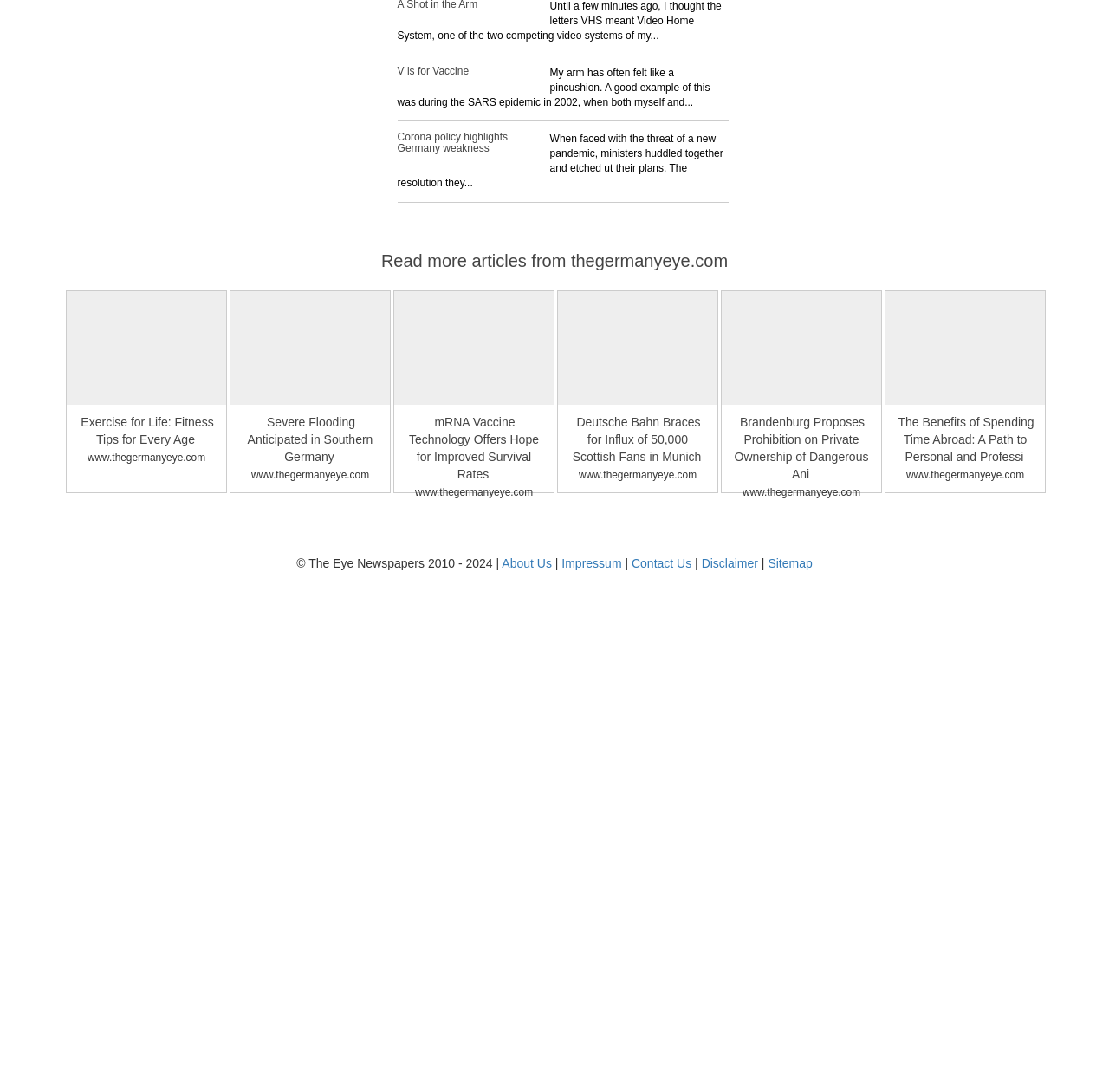Please determine the bounding box coordinates of the area that needs to be clicked to complete this task: 'View Exercise for Life: Fitness Tips for Every Age'. The coordinates must be four float numbers between 0 and 1, formatted as [left, top, right, bottom].

[0.06, 0.311, 0.204, 0.323]